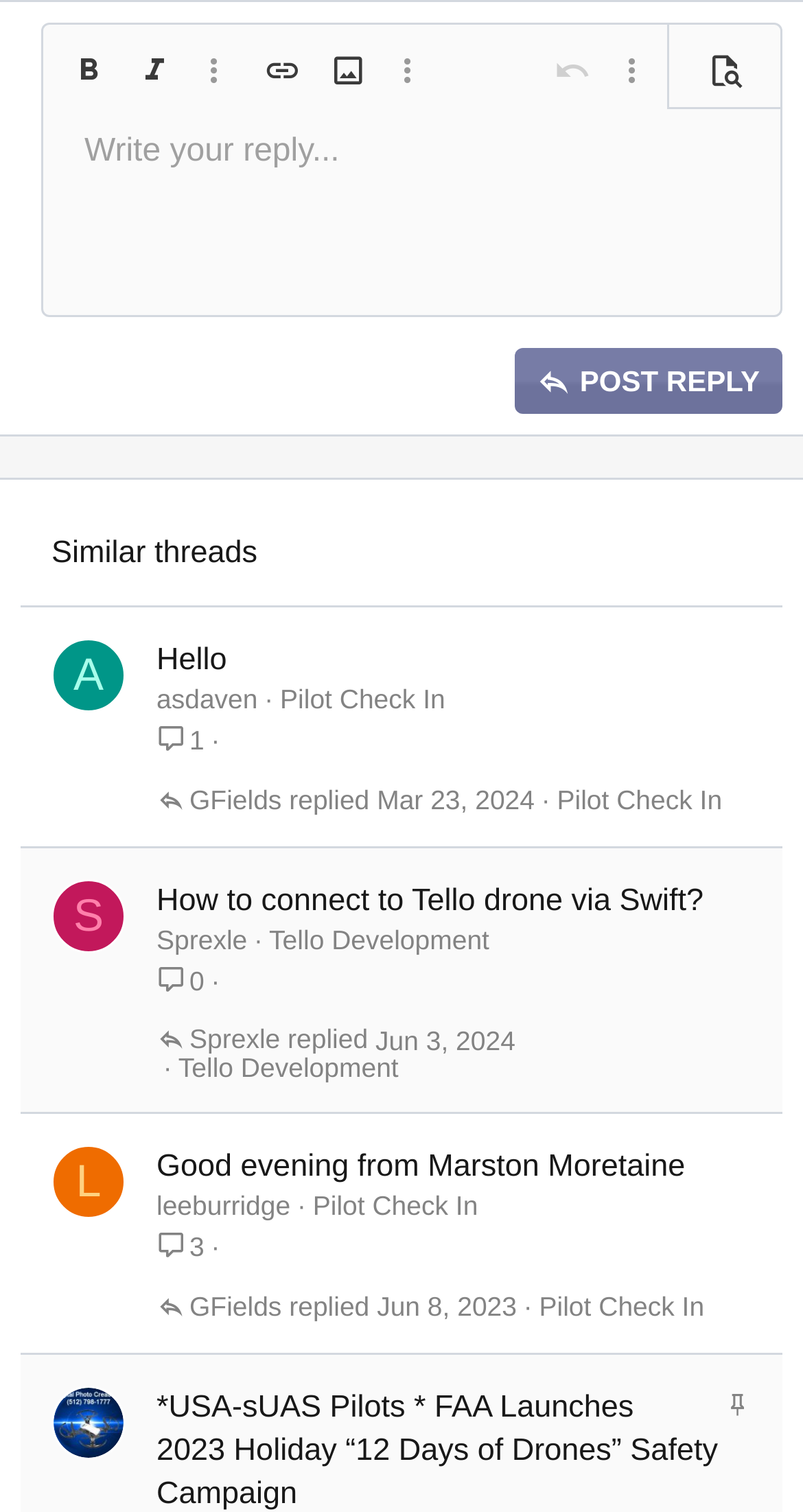What is the date of the last similar thread?
Give a one-word or short-phrase answer derived from the screenshot.

Jun 8, 2023